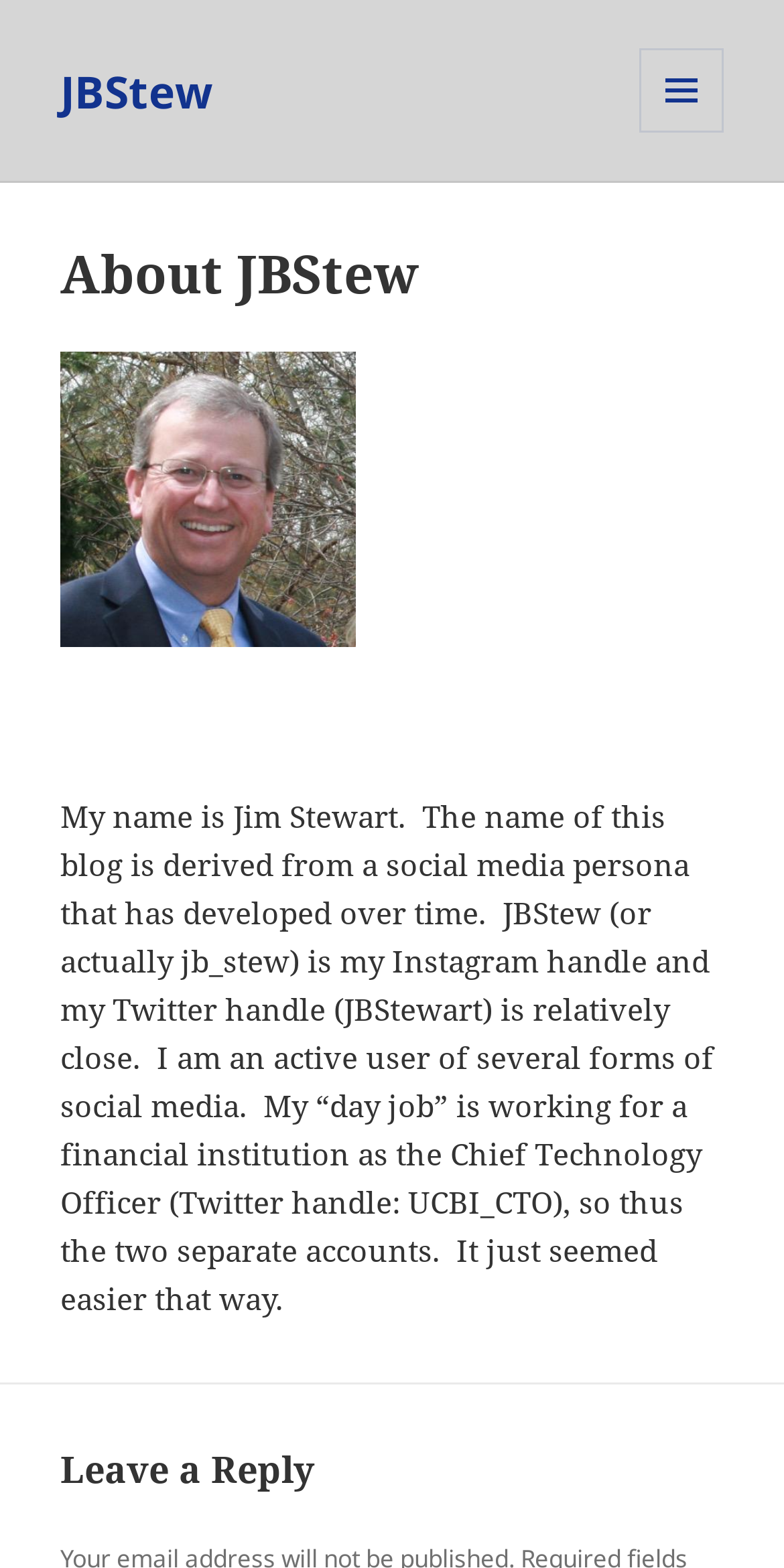Describe all visible elements and their arrangement on the webpage.

The webpage is about JBStew, a personal blog. At the top left, there is a link to JBStew, which is also the title of the webpage. On the top right, there is a button labeled "MENU AND WIDGETS" that expands to reveal secondary content.

Below the title, there is a header section that spans the entire width of the page. Within this section, there is a heading that reads "About JBStew". Underneath the heading, there is a link to JBStew, accompanied by an image of JBStew to its right. The image is roughly half the width of the link.

Following the image, there is a block of text that introduces the author, Jim Stewart. The text explains the origin of the blog's name, the author's social media presence, and his profession as the Chief Technology Officer at a financial institution. The text occupies most of the page's content area.

At the bottom of the page, there is a heading that reads "Leave a Reply", which suggests that the page allows users to comment or respond to the content.